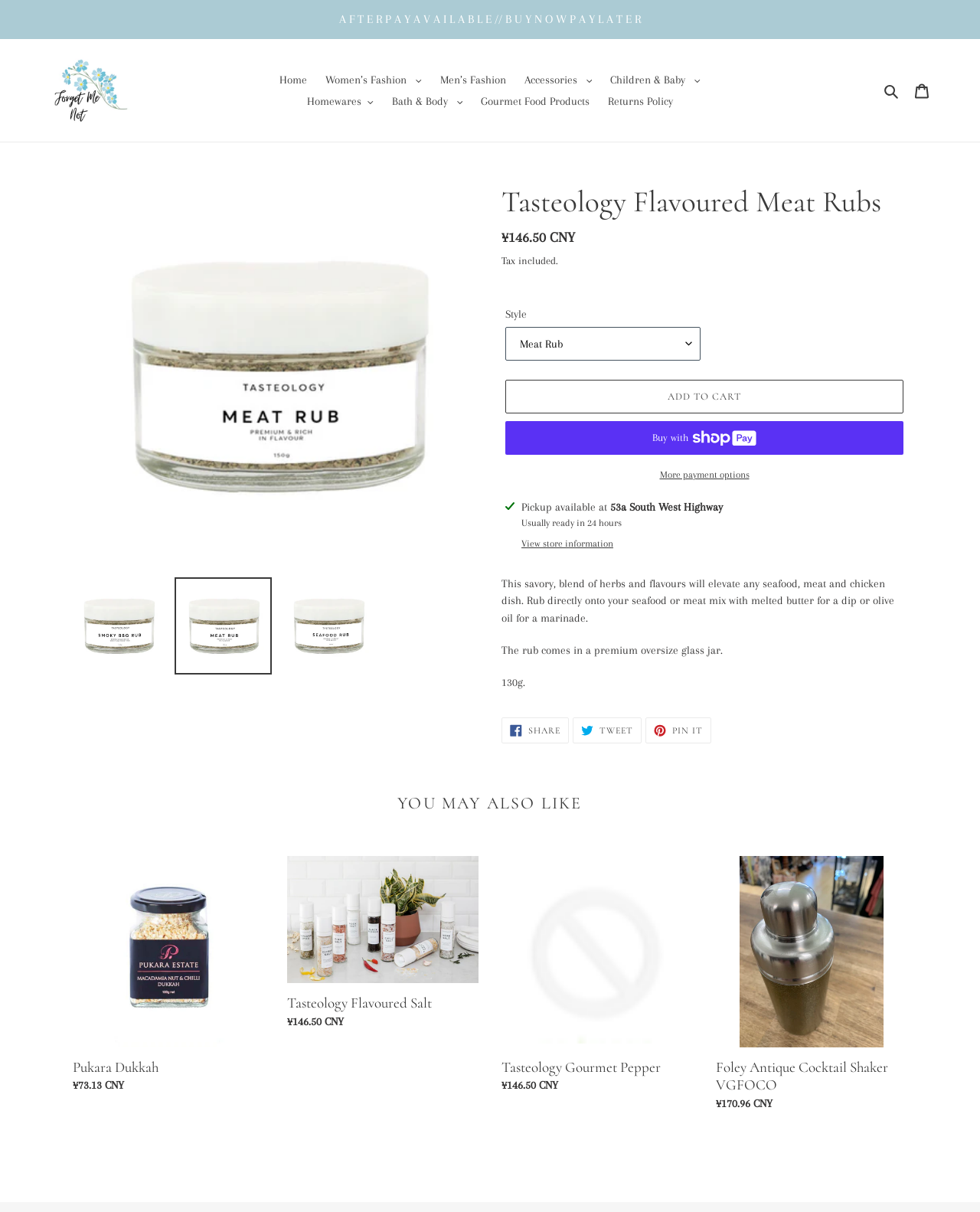What is the name of the product?
Refer to the screenshot and deliver a thorough answer to the question presented.

I determined the answer by looking at the main content of the webpage, where I found a heading element with the text 'Tasteology Flavoured Meat Rubs'. This suggests that the product being showcased on this webpage is called 'Tasteology Flavoured Meat Rubs'.